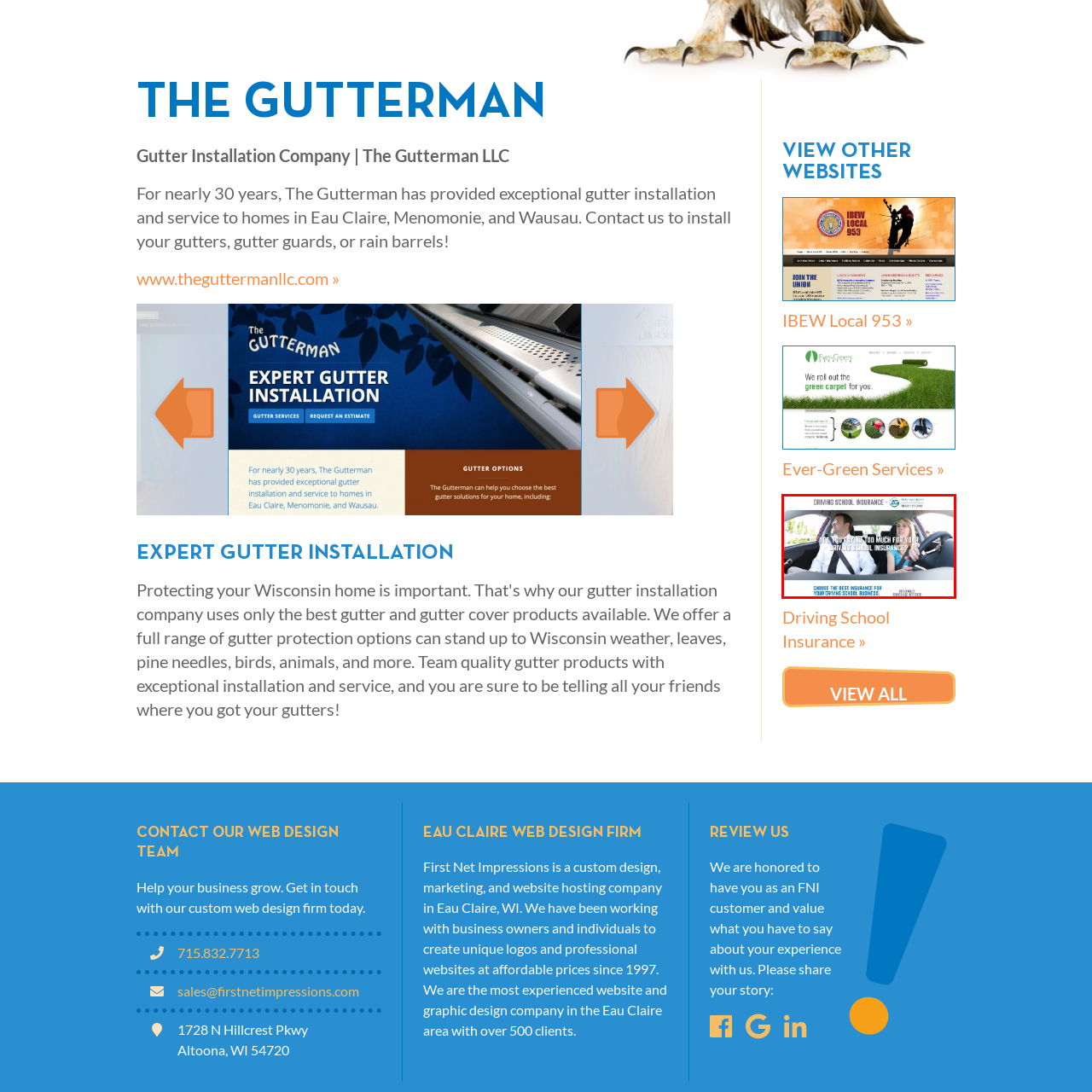Provide a comprehensive description of the image contained within the red rectangle.

The image displays a scene inside a car, where a male instructor and a female student are seated in the front. The instructor, dressed in a button-up shirt, appears to be engaged in conversation with the student, who is focused on the road ahead. The background is bright and sunny, hinting at a pleasant driving day. Prominently featured in the middle of the image is text that reads, "ARE YOU PAYING TOO MUCH FOR YOUR DRIVING SCHOOL INSURANCE?" Below this question, there is another line emphasizing the importance of selecting the best insurance for driving schools. The overall theme of the image promotes driving school insurance solutions, encouraging viewers to reevaluate their current policies.